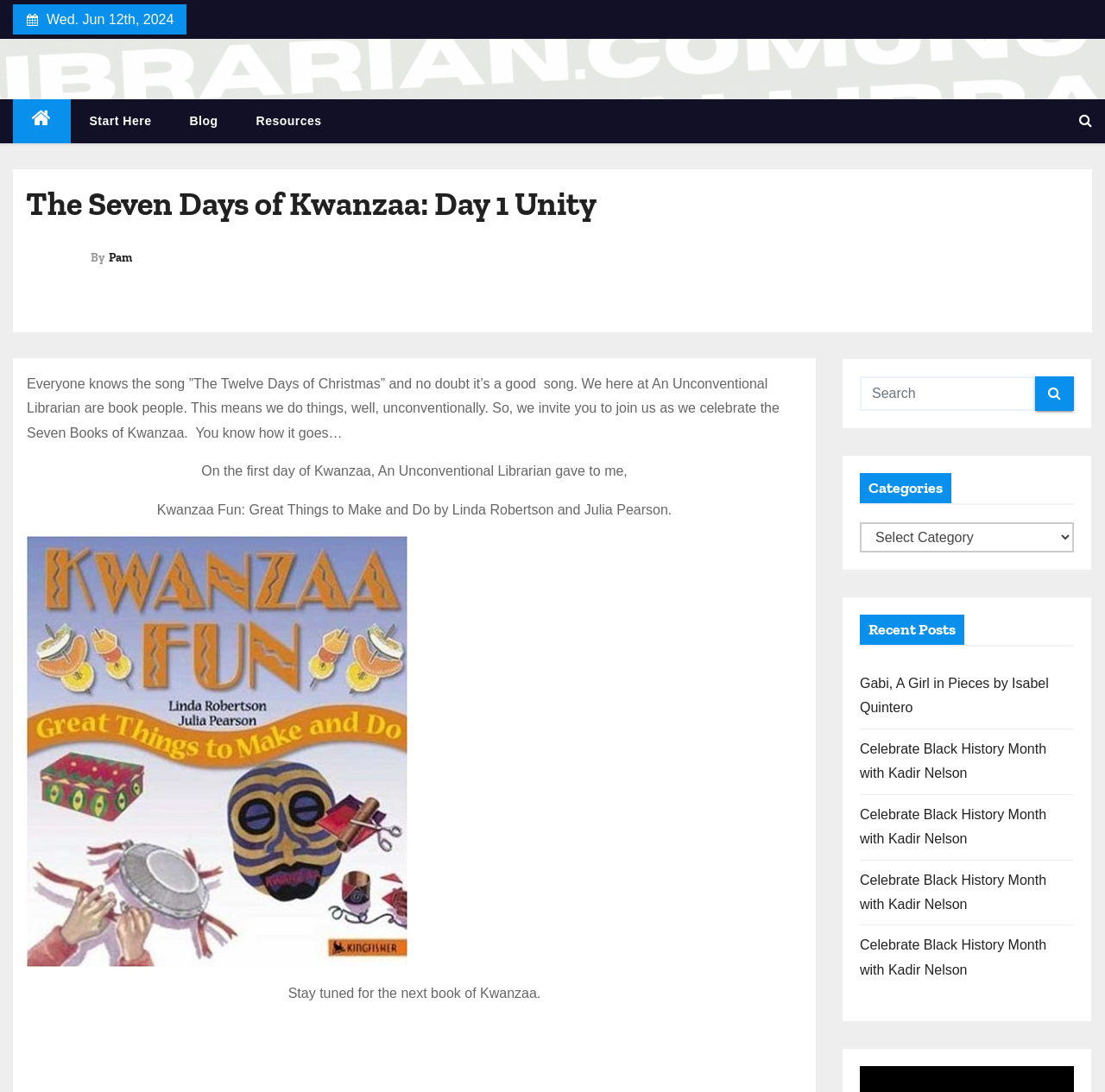Give the bounding box coordinates for the element described by: "title="Home"".

[0.012, 0.091, 0.064, 0.131]